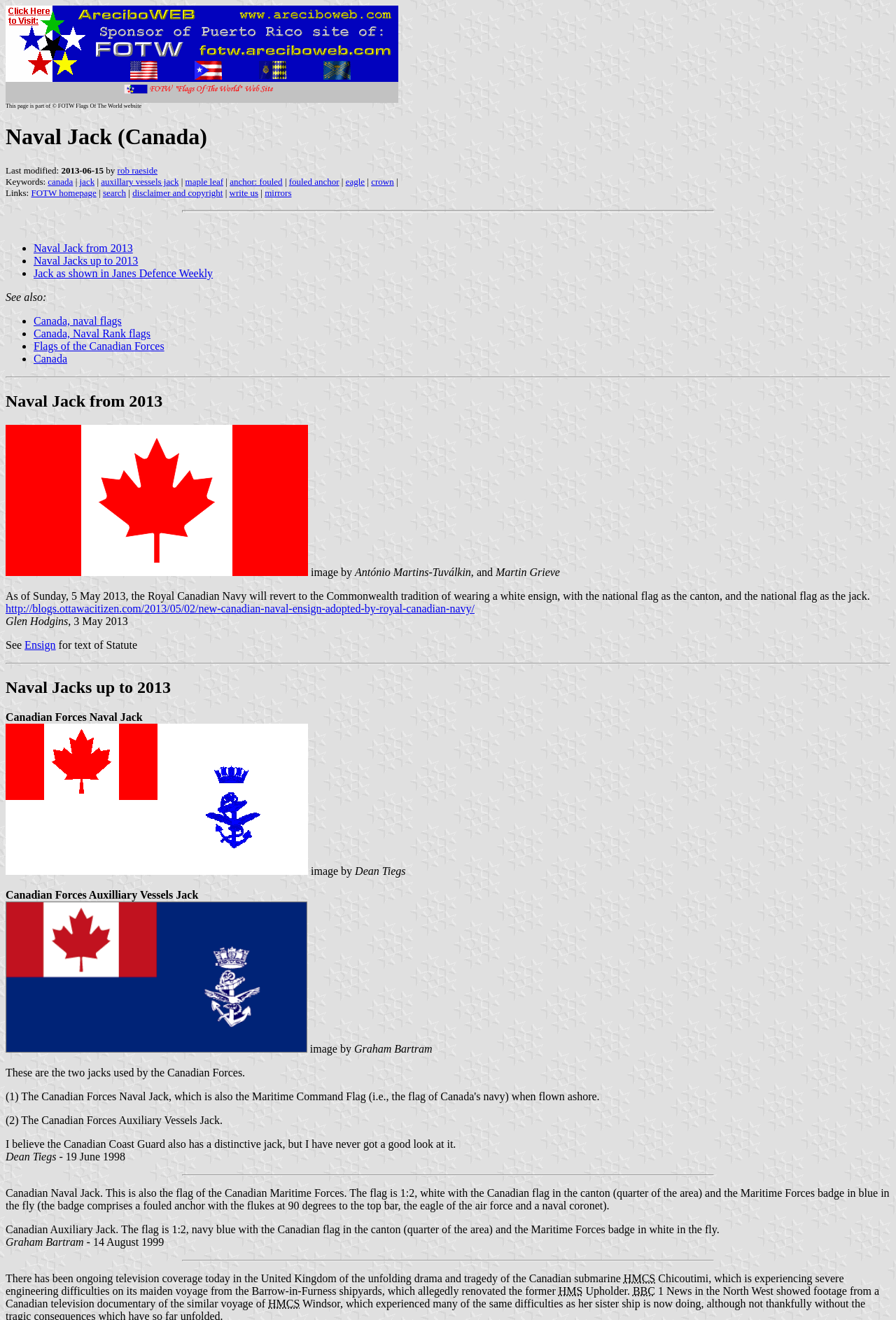Provide a brief response to the question below using one word or phrase:
What is the last modified date of this webpage?

2013-06-15